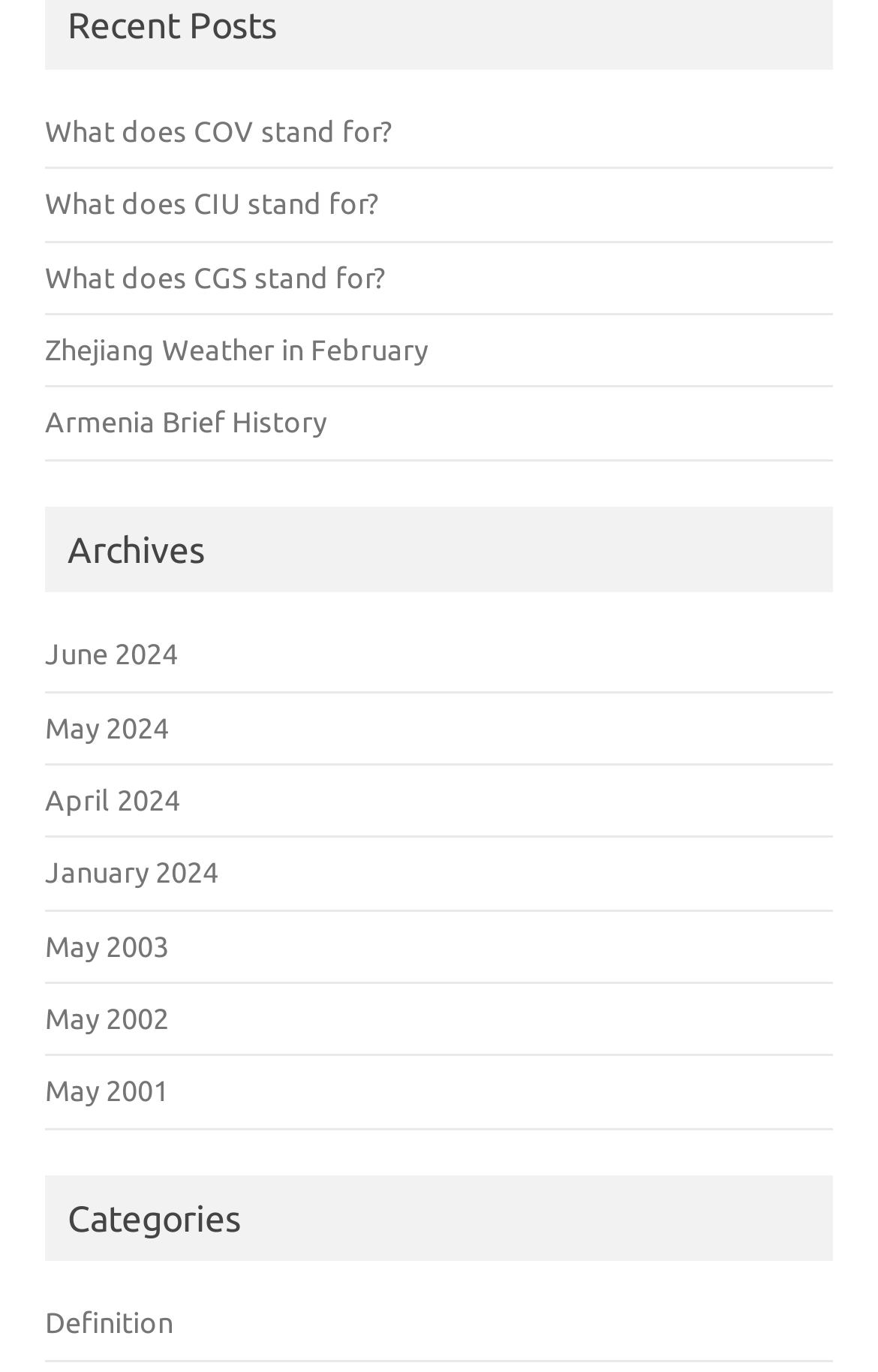Please identify the bounding box coordinates of the area that needs to be clicked to follow this instruction: "Explore posts from June 2024".

[0.051, 0.465, 0.203, 0.488]